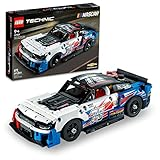Construct a detailed narrative about the image.

This image showcases the LEGO Technic NASCAR Next Gen Chevrolet Camaro ZL1 Building Set (42153), a highly detailed model designed for children aged 9 and up. The kit allows kids to build an authentic representation of the NASCAR race car, complete with realistic features like steering, a V8 engine with moving pistons, and an opening hood. The vibrant color scheme not only enhances the car's visual appeal but also makes it an exciting addition to any LEGO Technic collection. The image features the car prominently alongside its packaging, highlighting its collectible nature and the fun of building and role-playing for aspiring young racers. Ideal as a gift, this set fosters creativity and introduces kids to basic engineering concepts through interactive play.